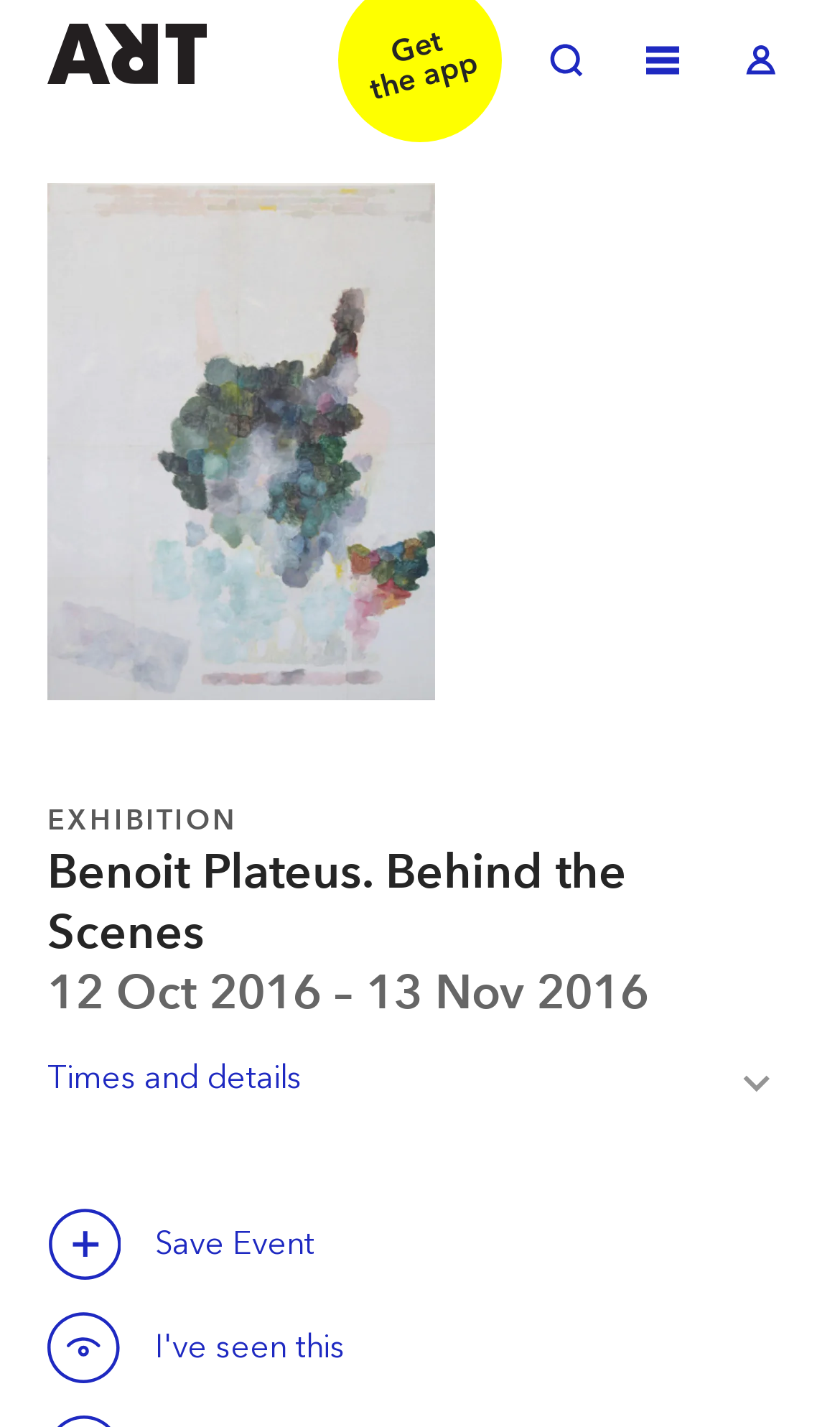What is the size of the artwork 'Padre Padrone'?
Refer to the image and provide a concise answer in one word or phrase.

61 x 45 inches